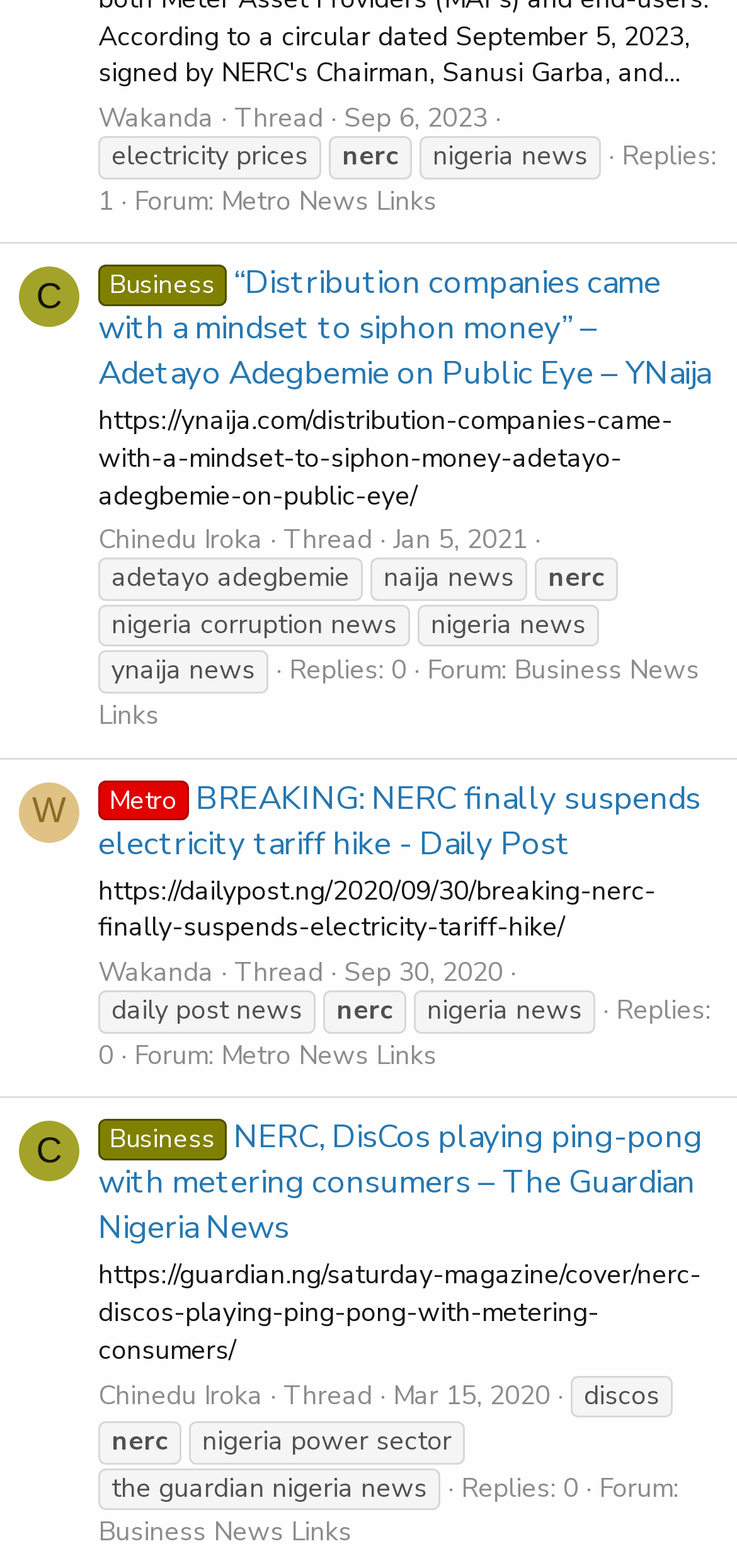Find the bounding box coordinates for the area you need to click to carry out the instruction: "Check the replies to the thread about NERC". The coordinates should be four float numbers between 0 and 1, indicated as [left, top, right, bottom].

[0.133, 0.088, 0.972, 0.14]